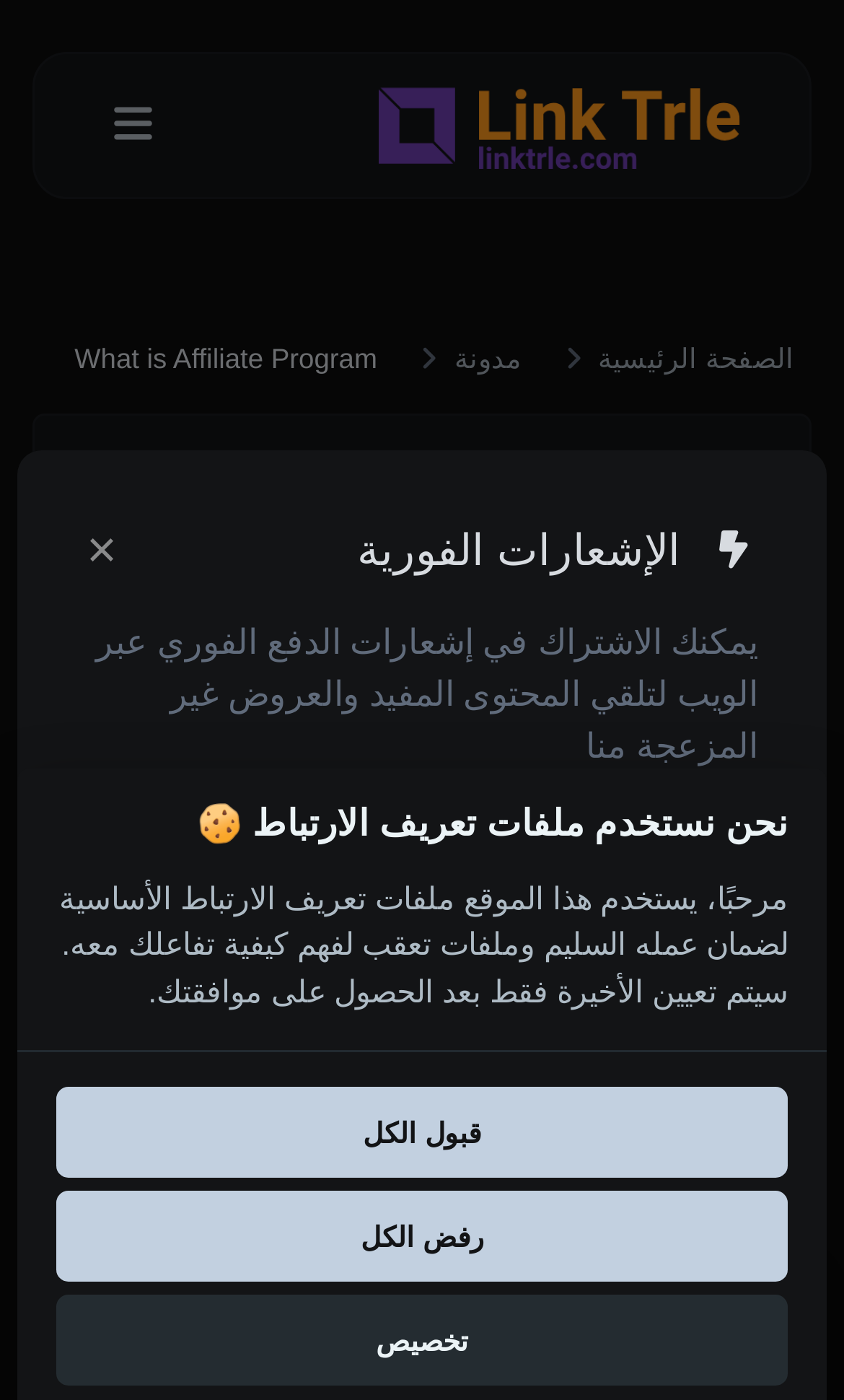Answer the question below with a single word or a brief phrase: 
What type of files does the website use?

Cookies